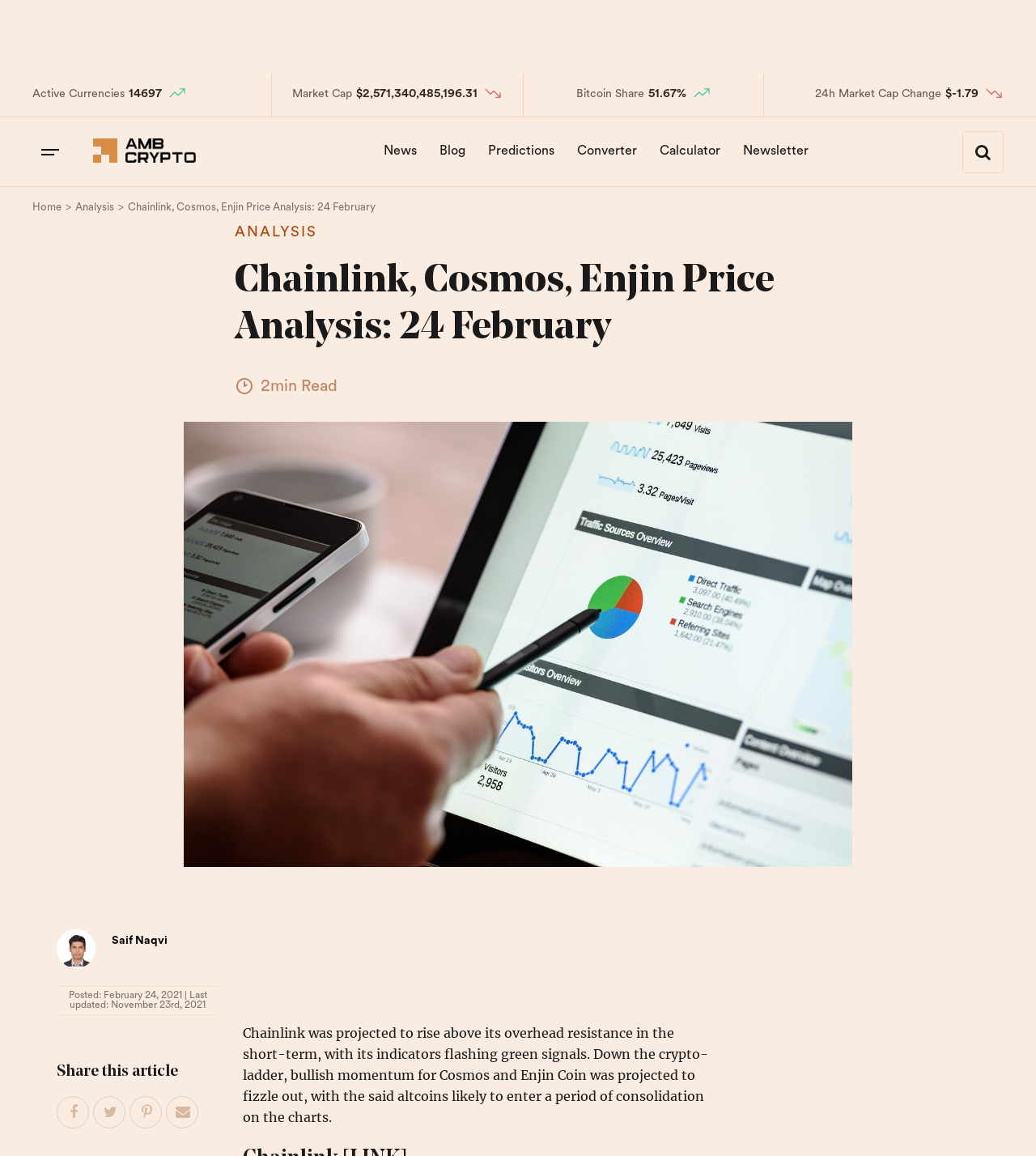Using the description "aria-label="Email This Post"", predict the bounding box of the relevant HTML element.

[0.161, 0.949, 0.192, 0.977]